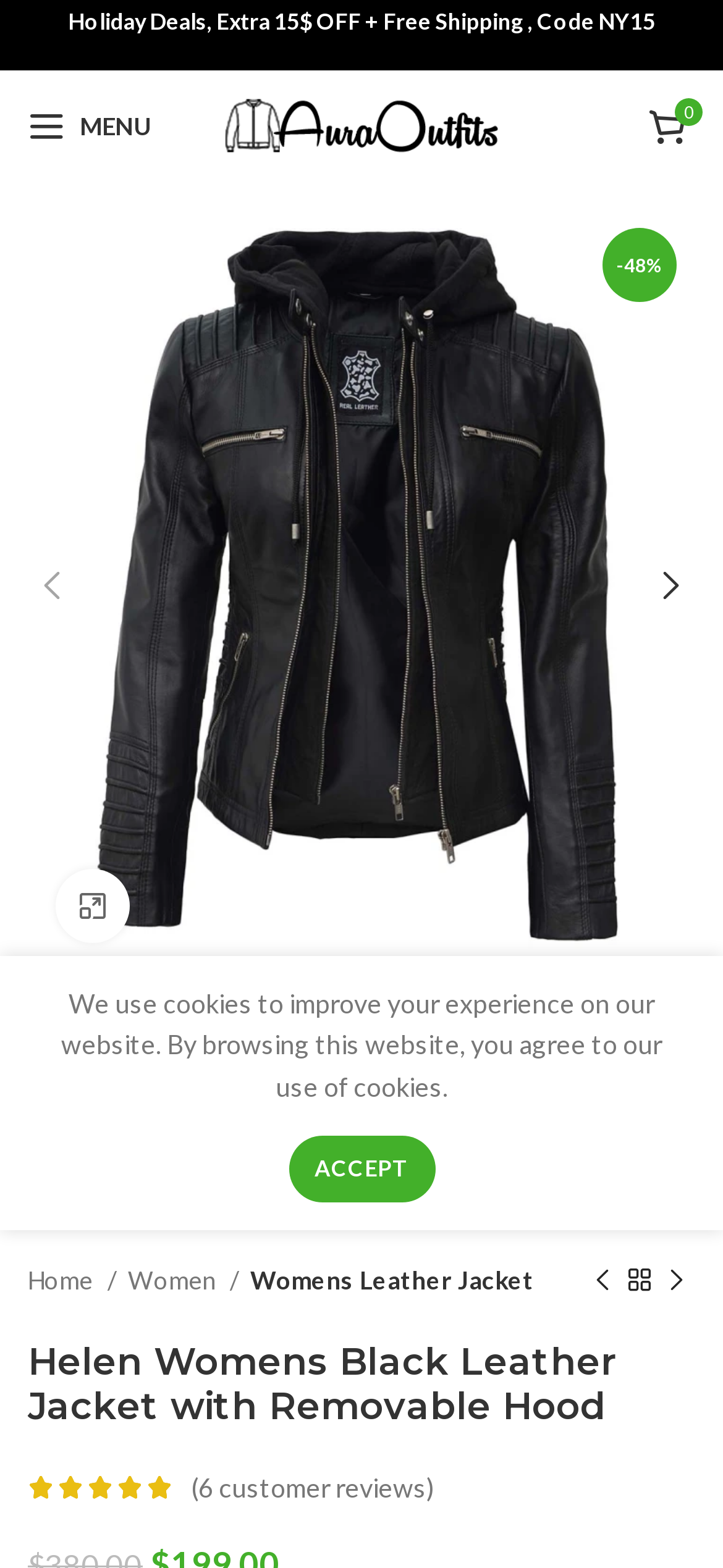Can you find and provide the title of the webpage?

Helen Womens Black Leather Jacket with Removable Hood